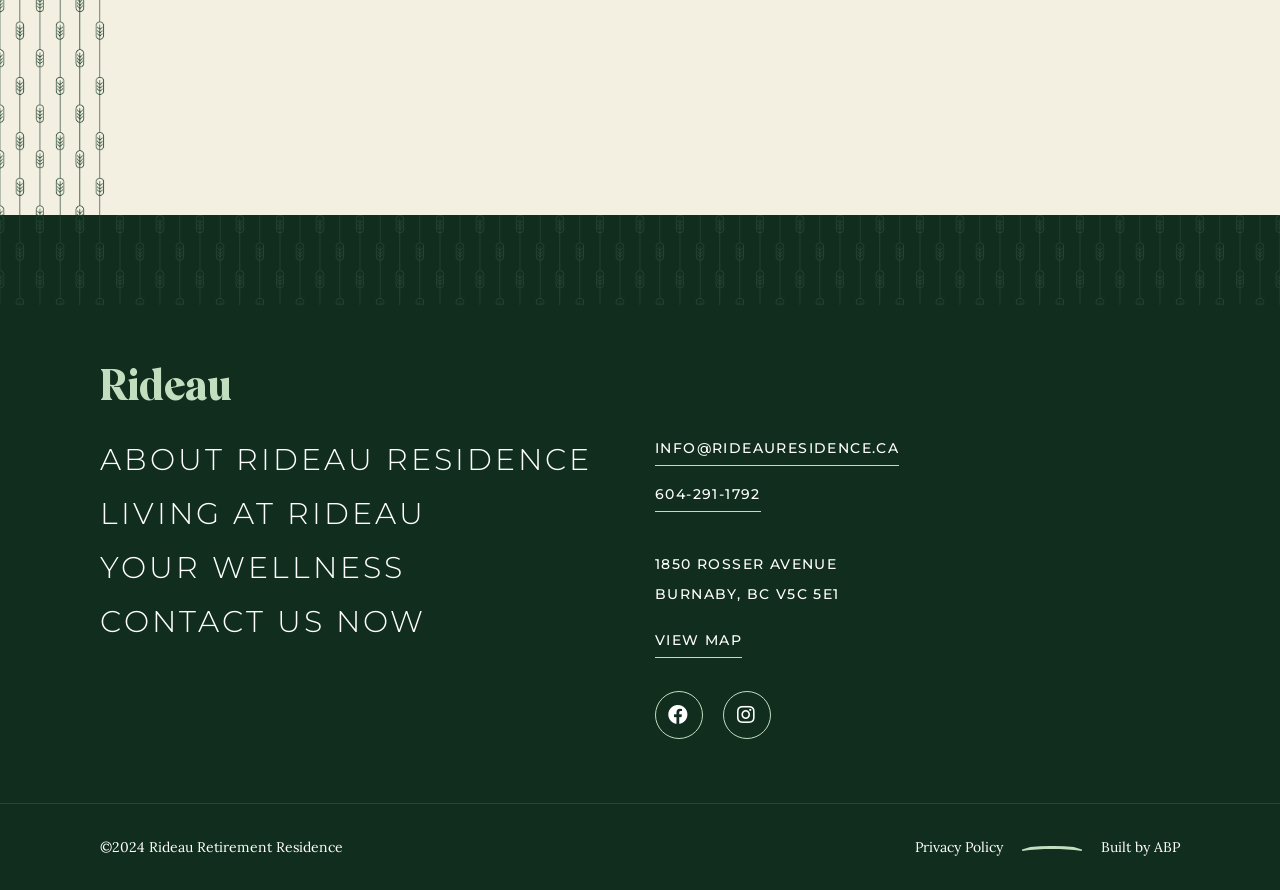Find the bounding box coordinates of the element you need to click on to perform this action: 'Contact us now'. The coordinates should be represented by four float values between 0 and 1, in the format [left, top, right, bottom].

[0.078, 0.677, 0.333, 0.719]